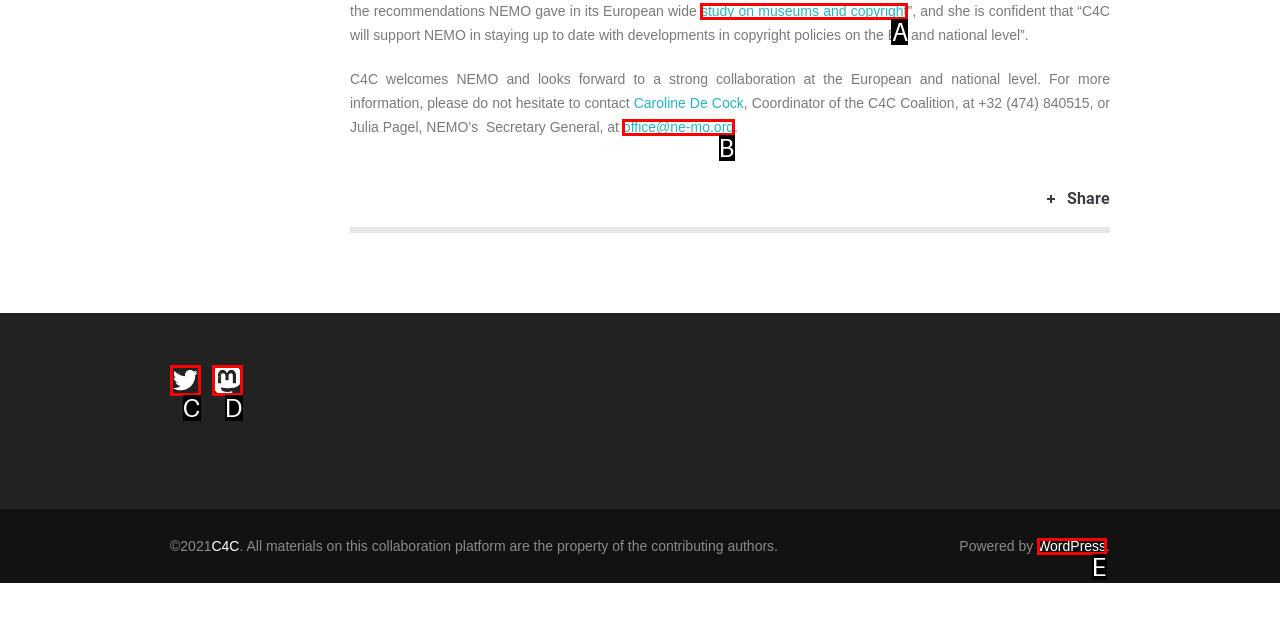Select the option that corresponds to the description: study on museums and copyright
Respond with the letter of the matching choice from the options provided.

A